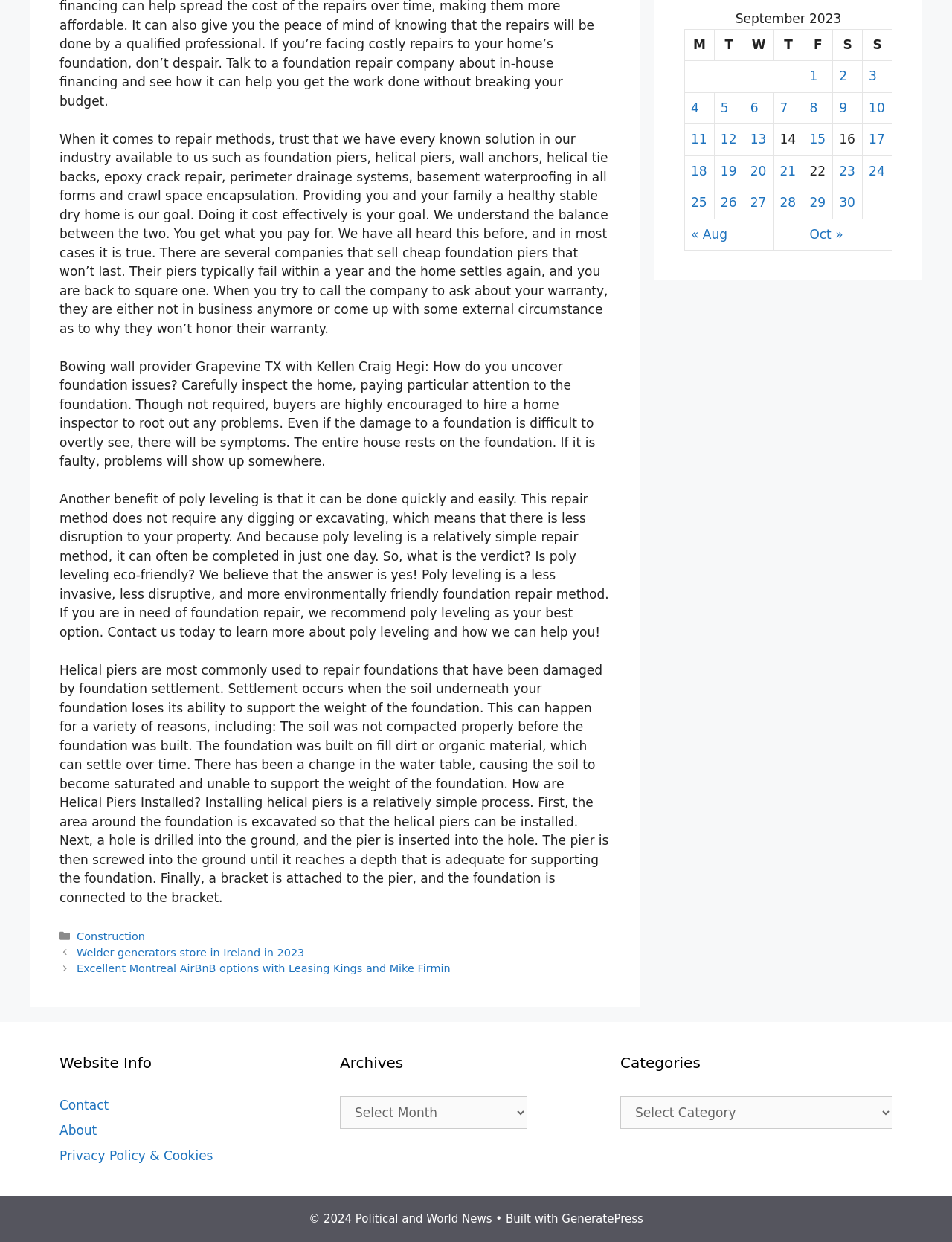Please find the bounding box coordinates of the element that must be clicked to perform the given instruction: "View posts published on September 1, 2023". The coordinates should be four float numbers from 0 to 1, i.e., [left, top, right, bottom].

[0.844, 0.049, 0.875, 0.075]